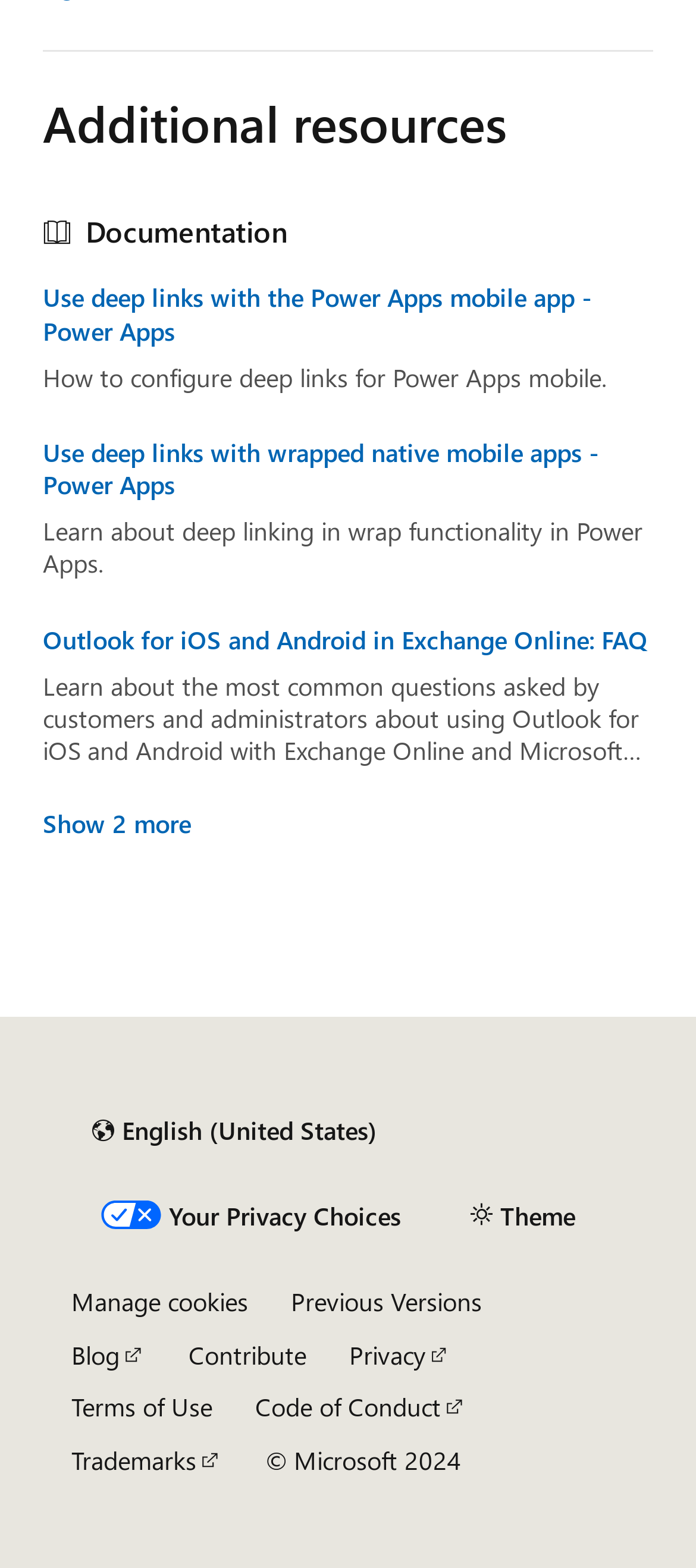Please answer the following question as detailed as possible based on the image: 
What is the purpose of the 'Show 2 more' button?

The 'Show 2 more' button is located at the bottom of the list of resources, and its purpose can be inferred by its label and position. It is likely that clicking this button will reveal additional resources that are not currently visible.